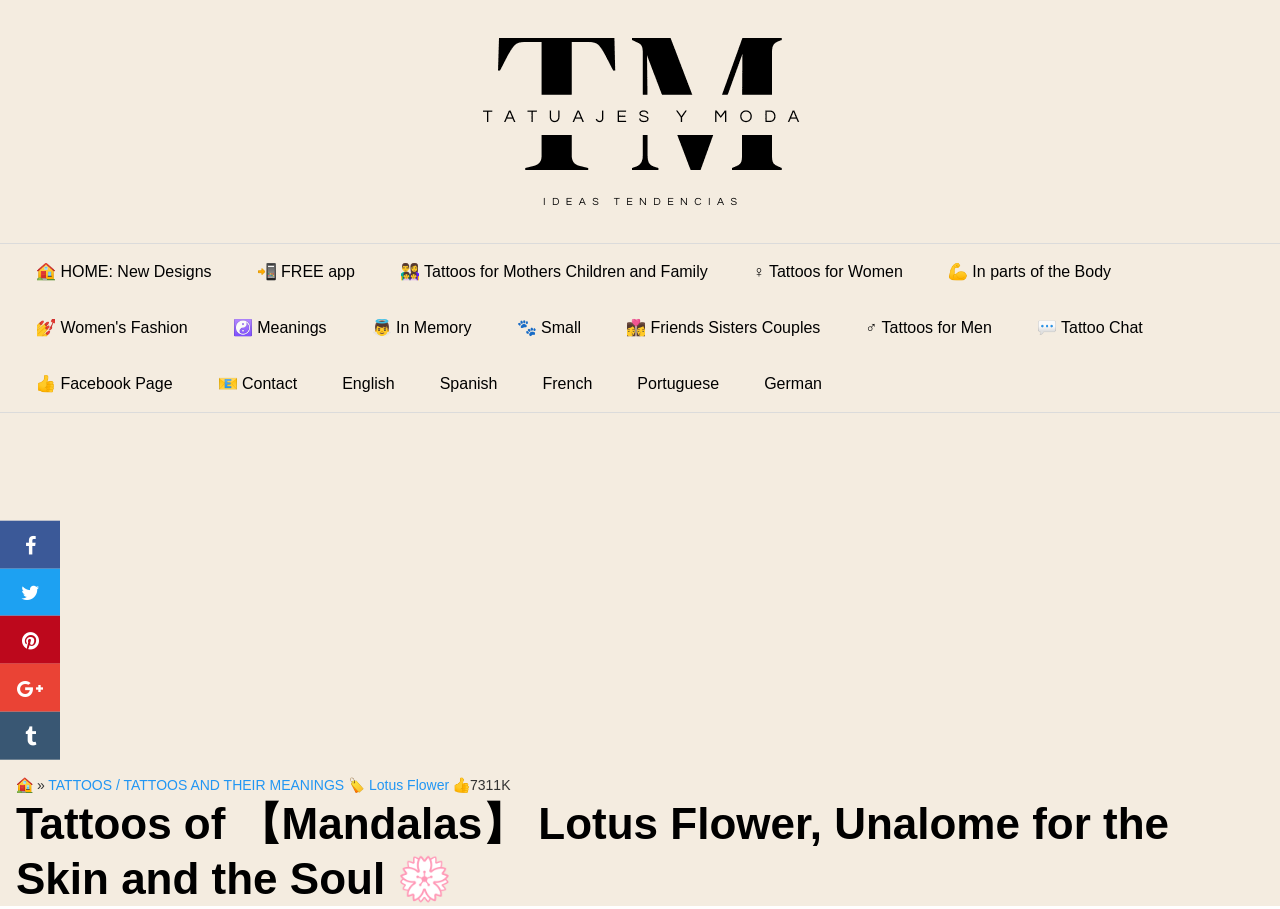Using the information in the image, give a comprehensive answer to the question: 
What is the name of the tattoo design featured prominently on this webpage?

The webpage's title and header mention 'Tatuajes de【Mandalas】Flor de Loto, Unalome para la Piel y el Alma', indicating that the main topic is tattoos, specifically Mandala designs.